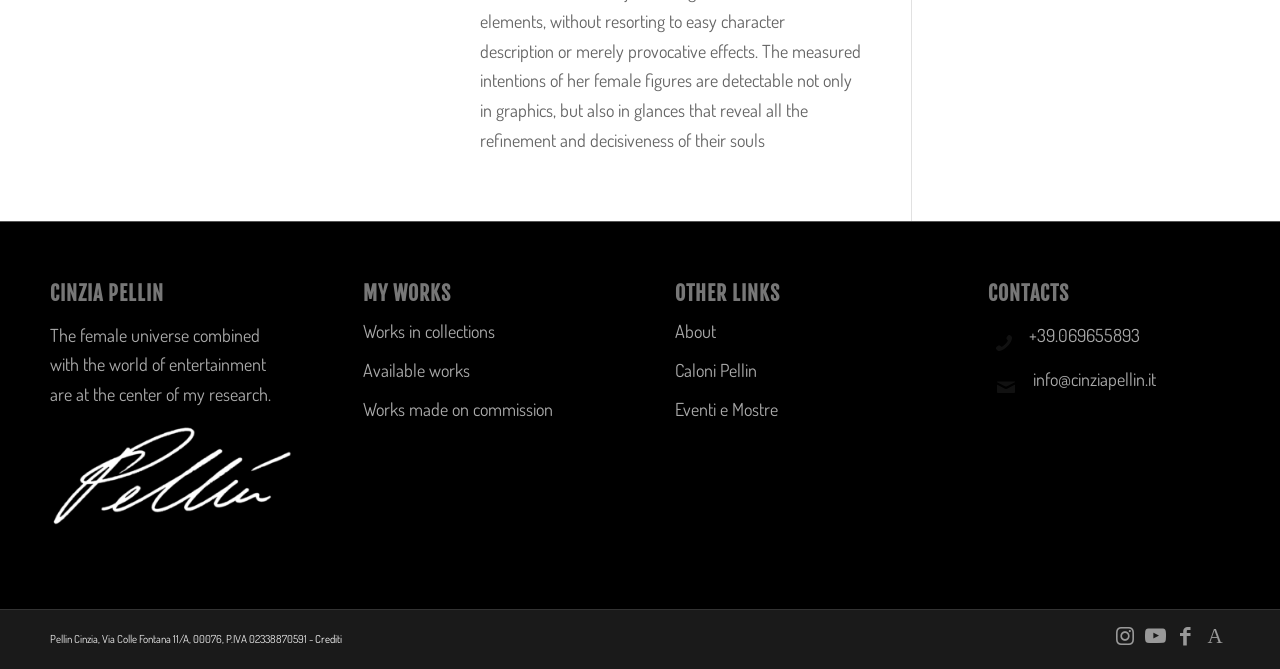Determine the coordinates of the bounding box for the clickable area needed to execute this instruction: "Search for something".

None